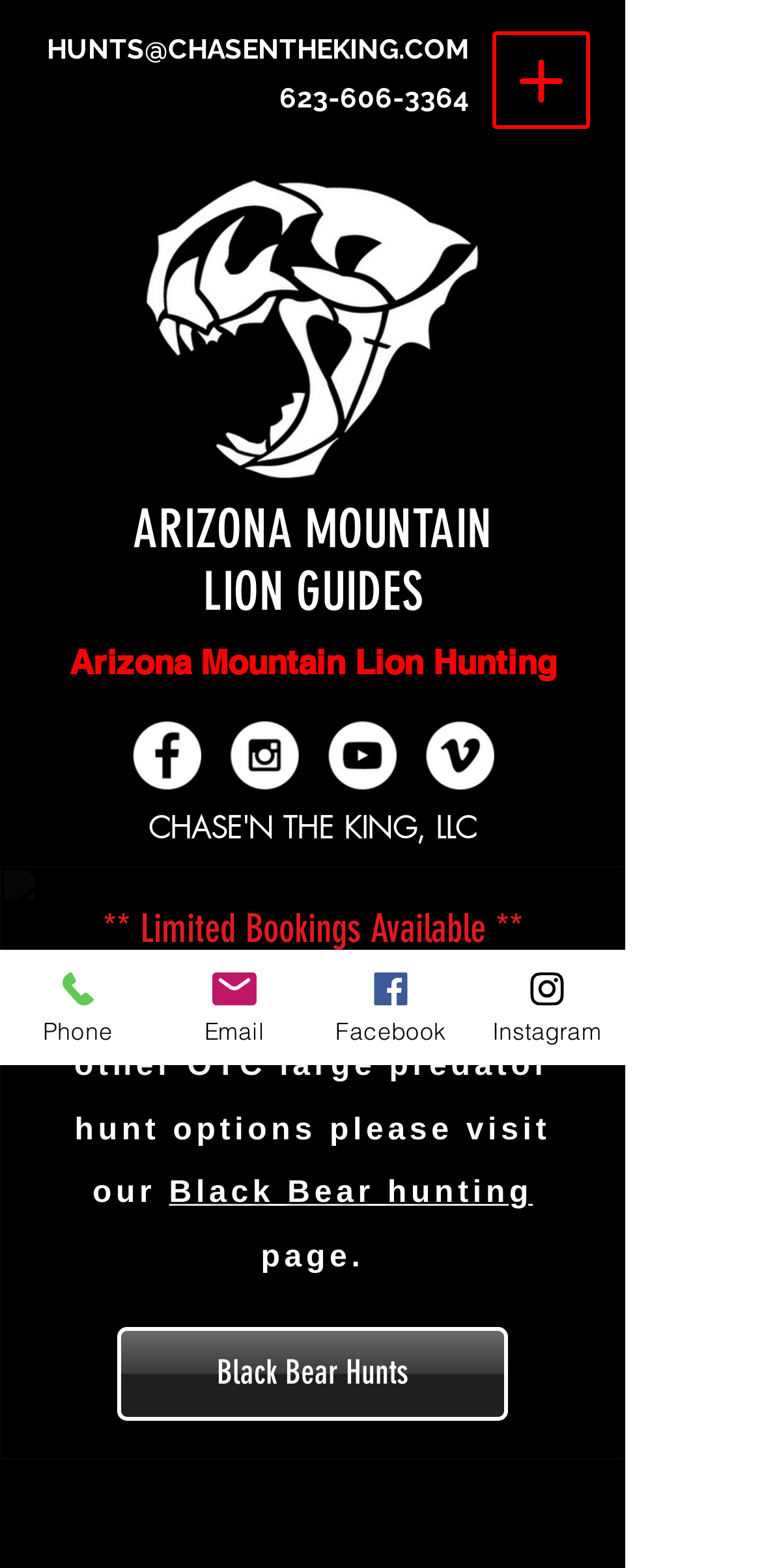Please identify the bounding box coordinates of the element I should click to complete this instruction: 'Call 623-606-3364'. The coordinates should be given as four float numbers between 0 and 1, like this: [left, top, right, bottom].

[0.367, 0.053, 0.615, 0.073]